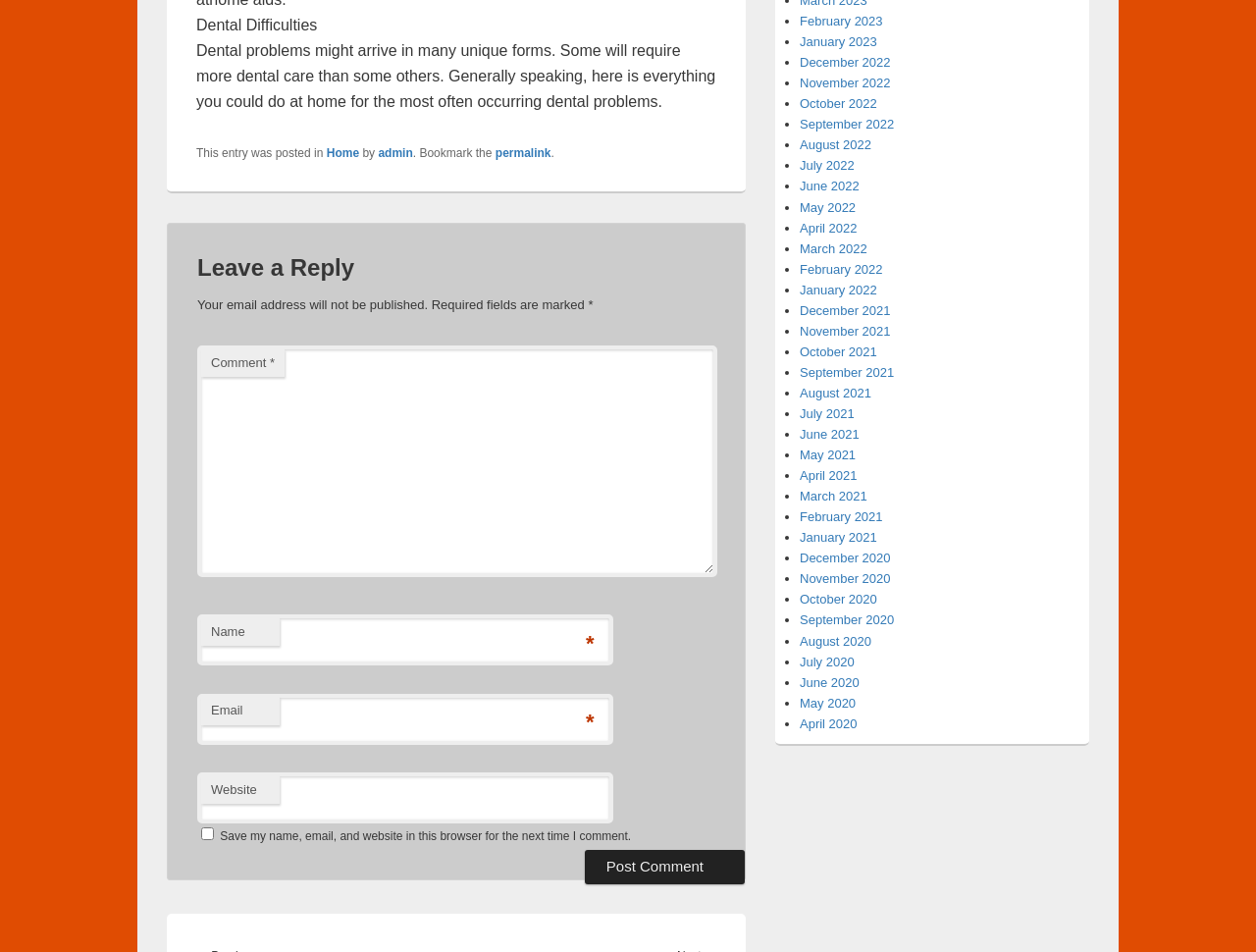What is the topic of the article?
Refer to the image and give a detailed answer to the query.

The topic of the article can be determined by looking at the first StaticText element, which says 'Dental Difficulties'. This suggests that the article is about dental problems and how to deal with them.